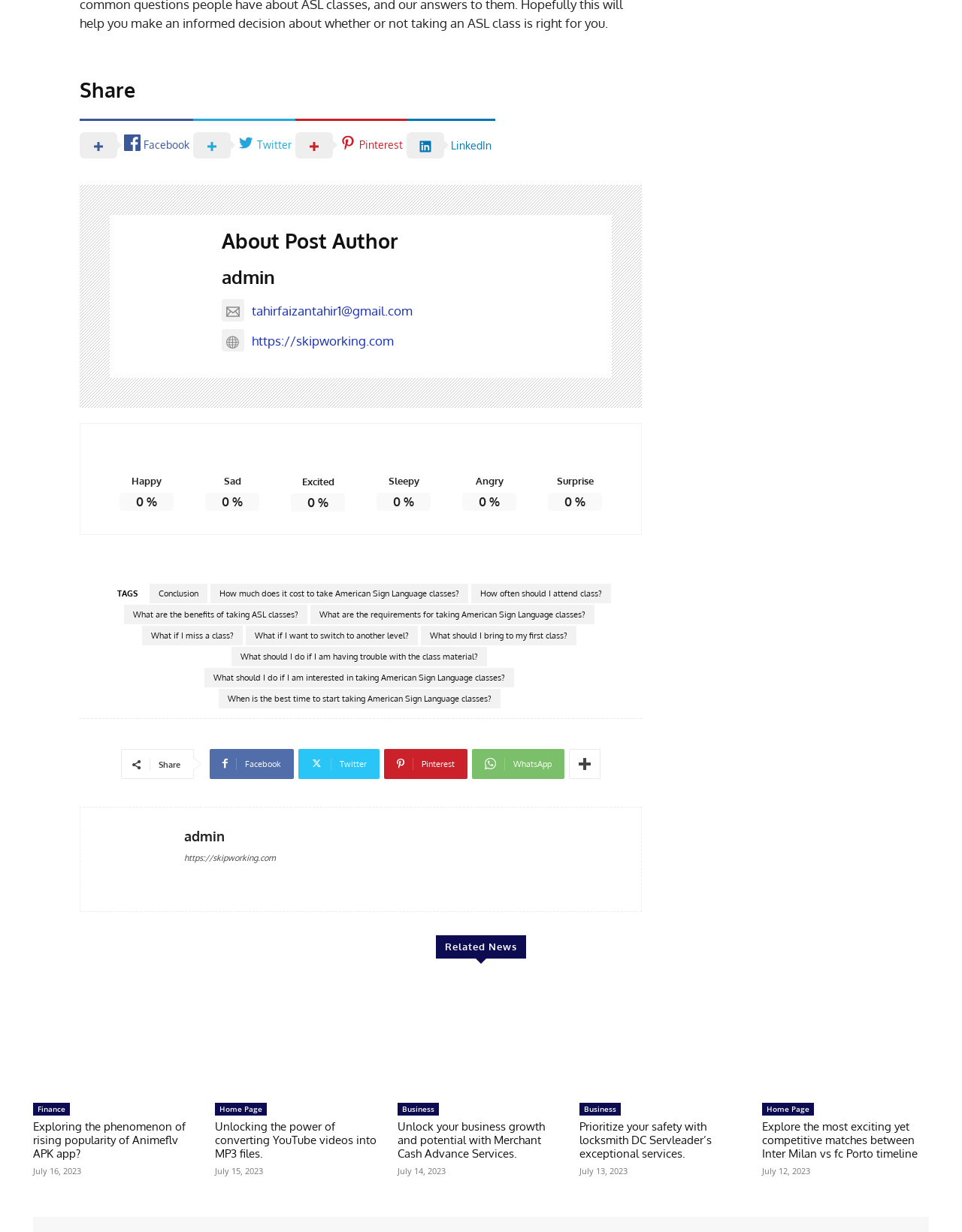Please indicate the bounding box coordinates of the element's region to be clicked to achieve the instruction: "Click on Galveston". Provide the coordinates as four float numbers between 0 and 1, i.e., [left, top, right, bottom].

None